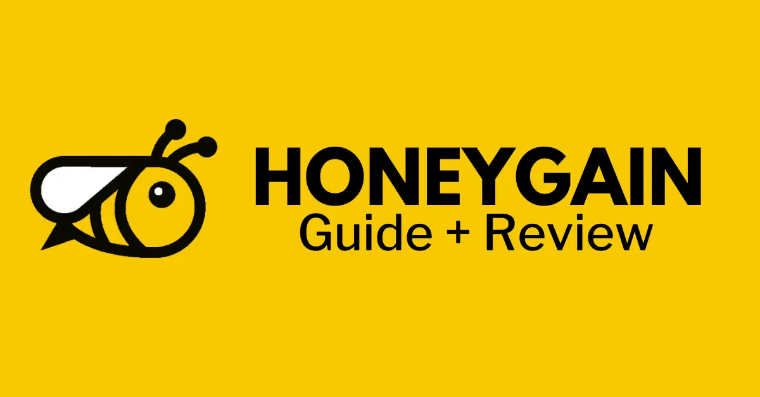What is the graphic symbolizing on the image?
Can you provide a detailed and comprehensive answer to the question?

The caption states that the stylized black bee graphic symbolizes the Honeygain platform's appeal as a user-friendly application for earning passive income, which suggests that the graphic is representing the Honeygain platform.